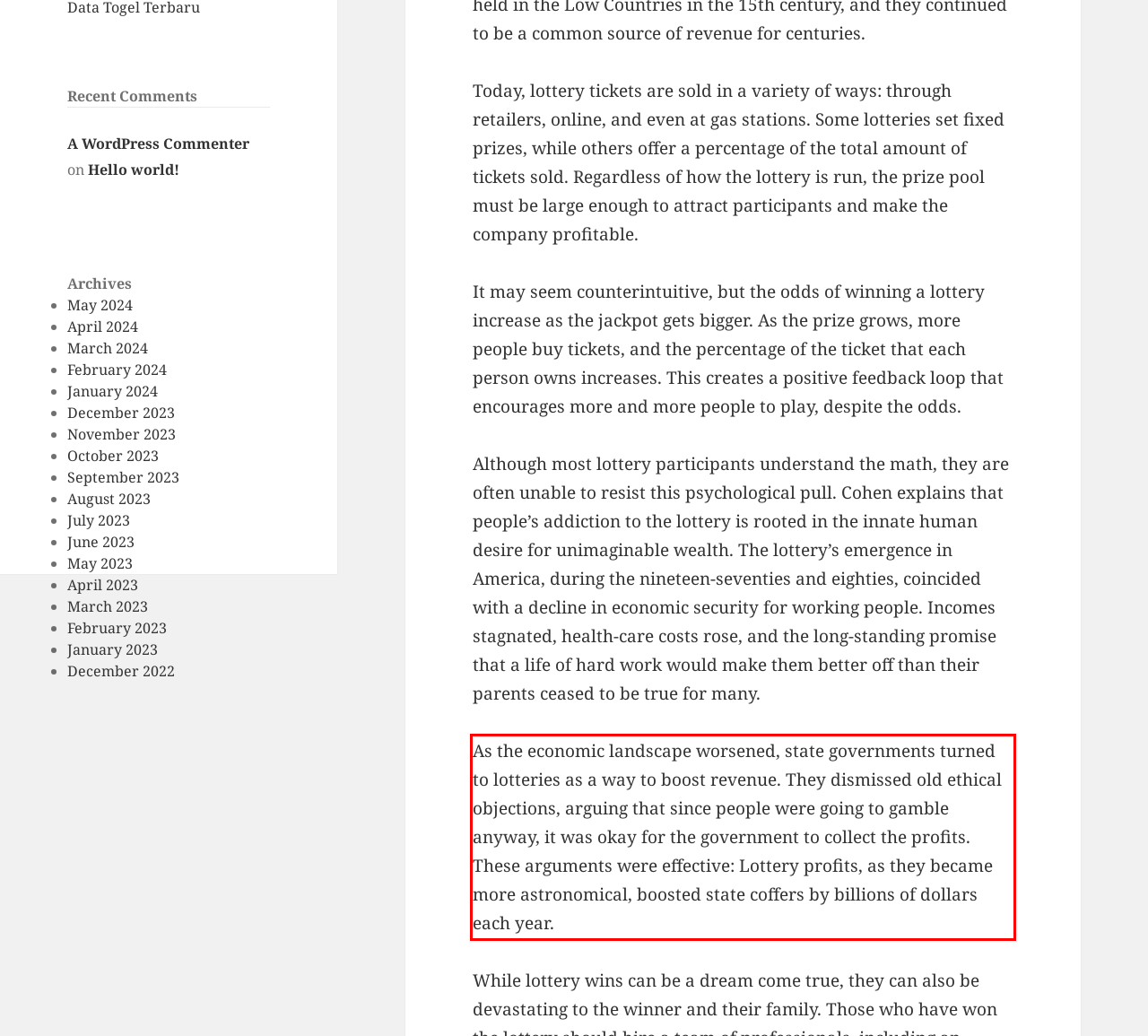Identify and extract the text within the red rectangle in the screenshot of the webpage.

As the economic landscape worsened, state governments turned to lotteries as a way to boost revenue. They dismissed old ethical objections, arguing that since people were going to gamble anyway, it was okay for the government to collect the profits. These arguments were effective: Lottery profits, as they became more astronomical, boosted state coffers by billions of dollars each year.